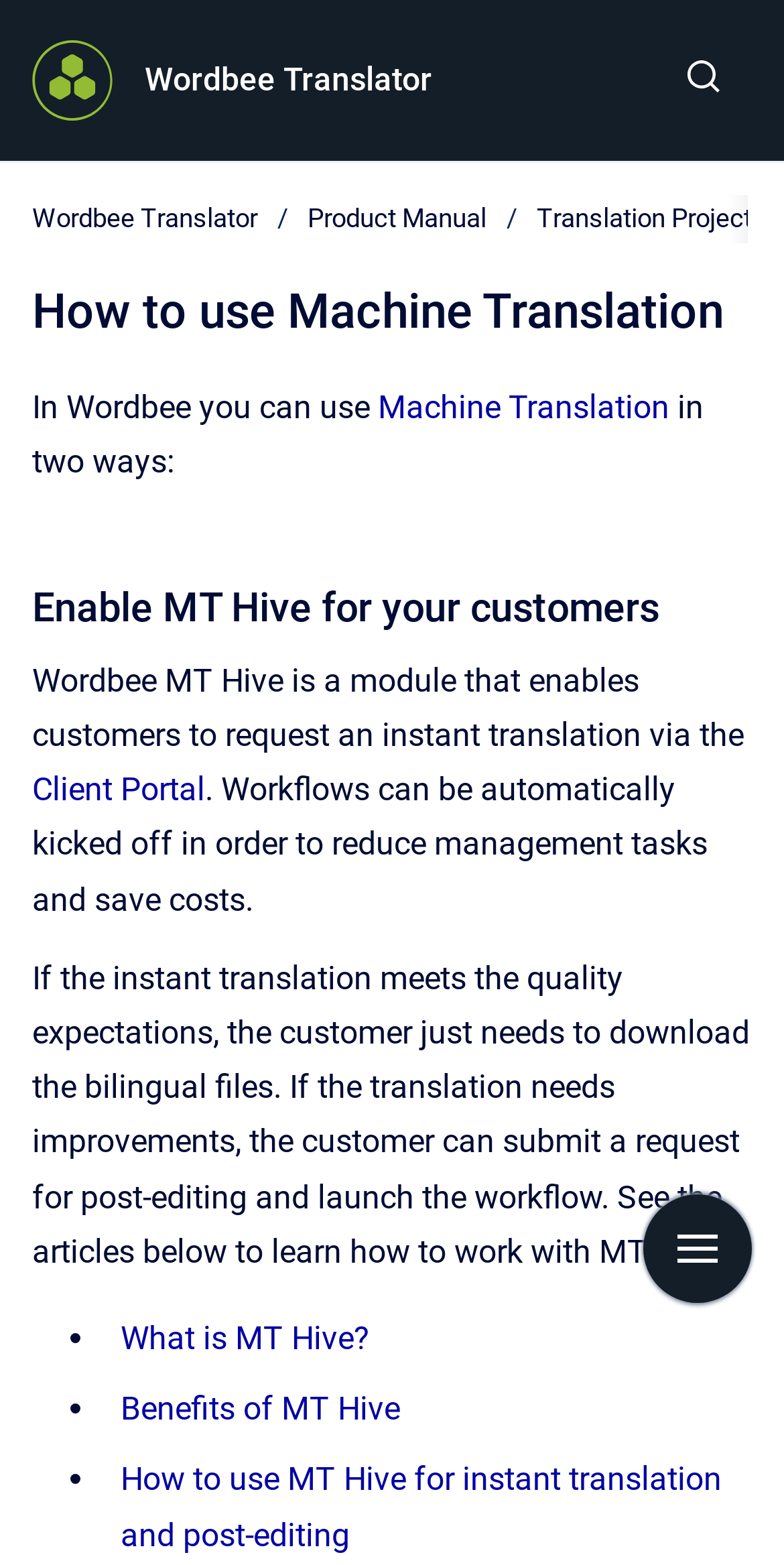Pinpoint the bounding box coordinates of the element you need to click to execute the following instruction: "show navigation". The bounding box should be represented by four float numbers between 0 and 1, in the format [left, top, right, bottom].

[0.821, 0.763, 0.959, 0.833]